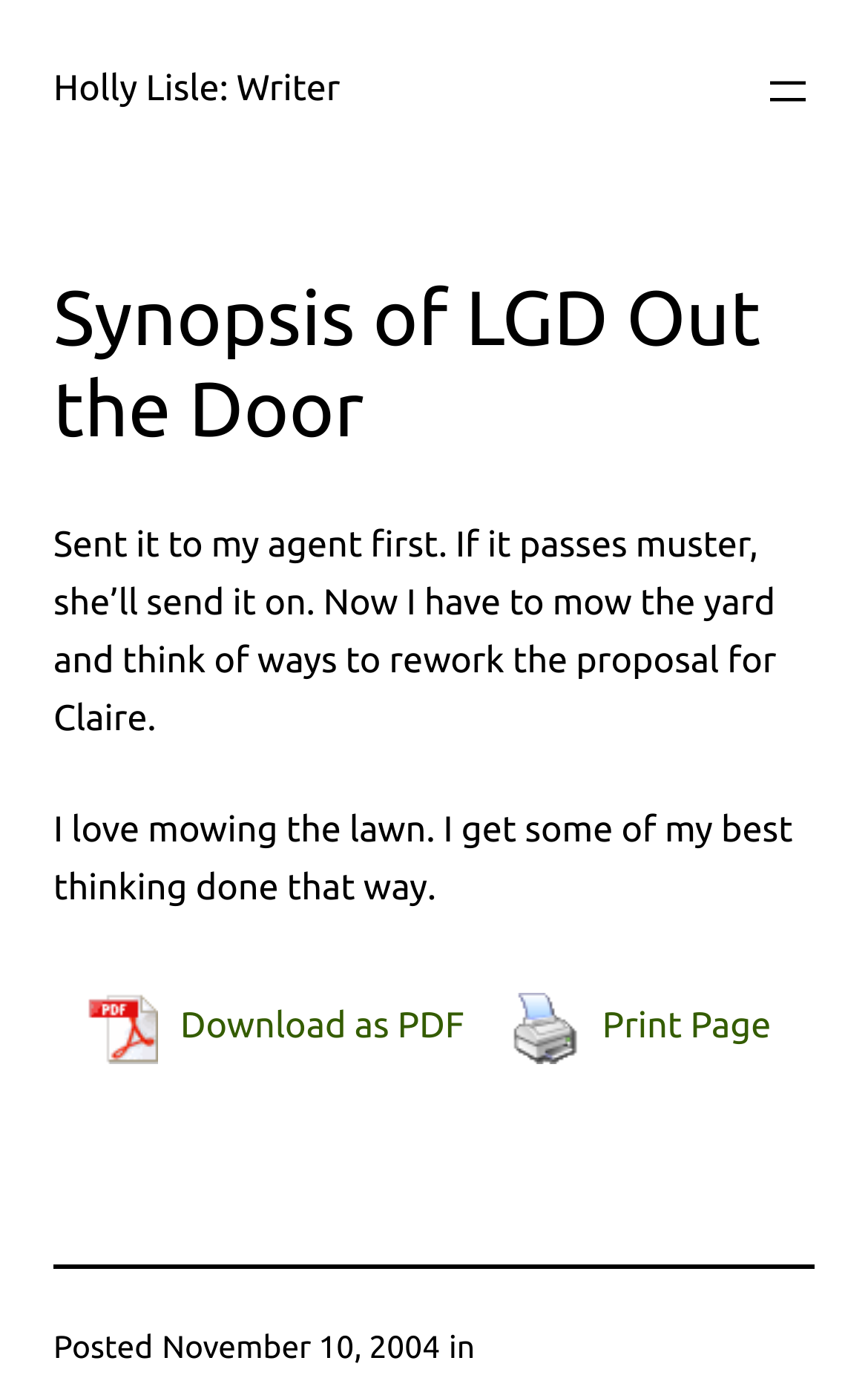What activity does the author enjoy doing while thinking?
Answer the question with a single word or phrase, referring to the image.

Mowing the lawn